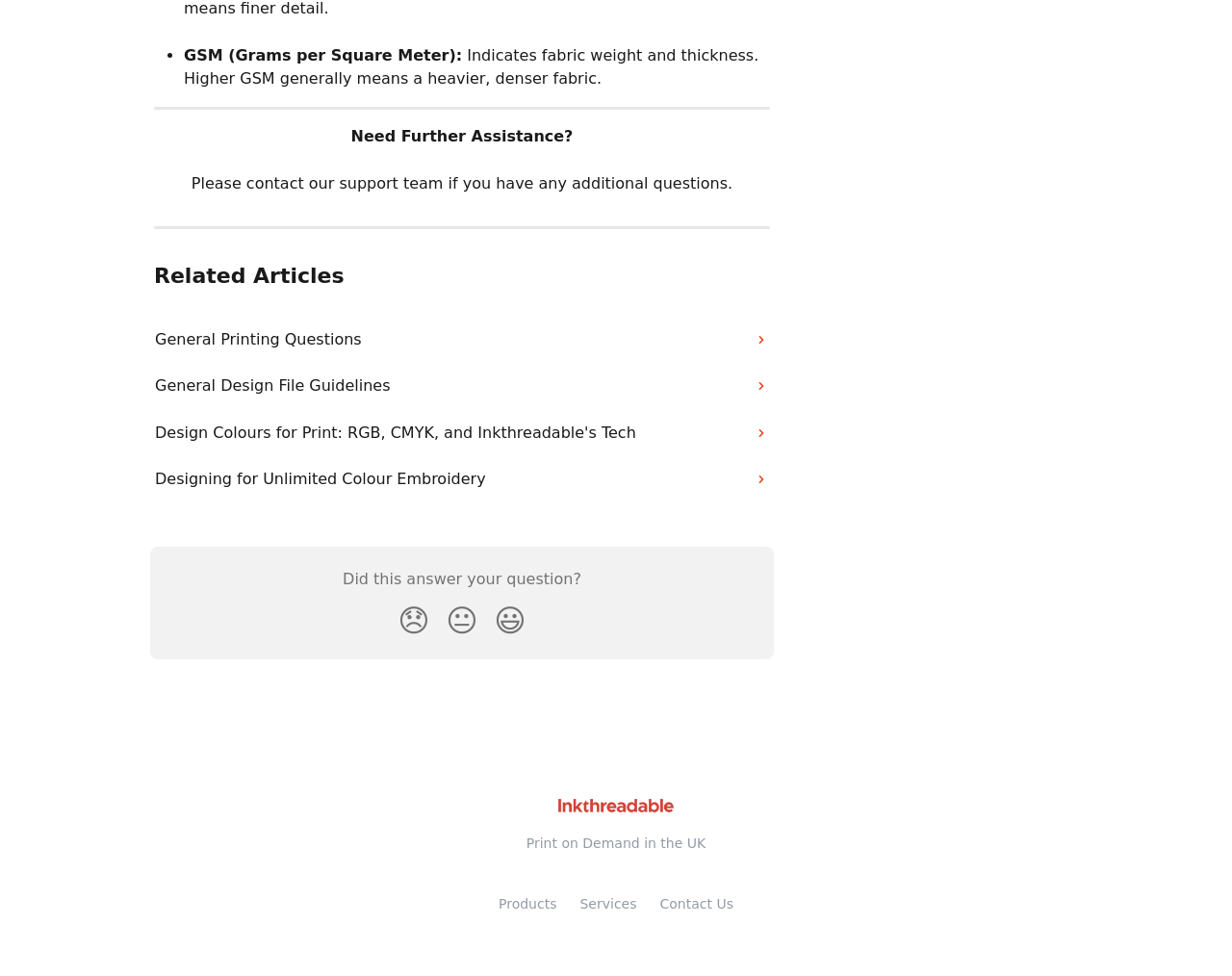Determine the bounding box coordinates for the UI element with the following description: "Designing for Unlimited Colour Embroidery". The coordinates should be four float numbers between 0 and 1, represented as [left, top, right, bottom].

[0.116, 0.468, 0.634, 0.515]